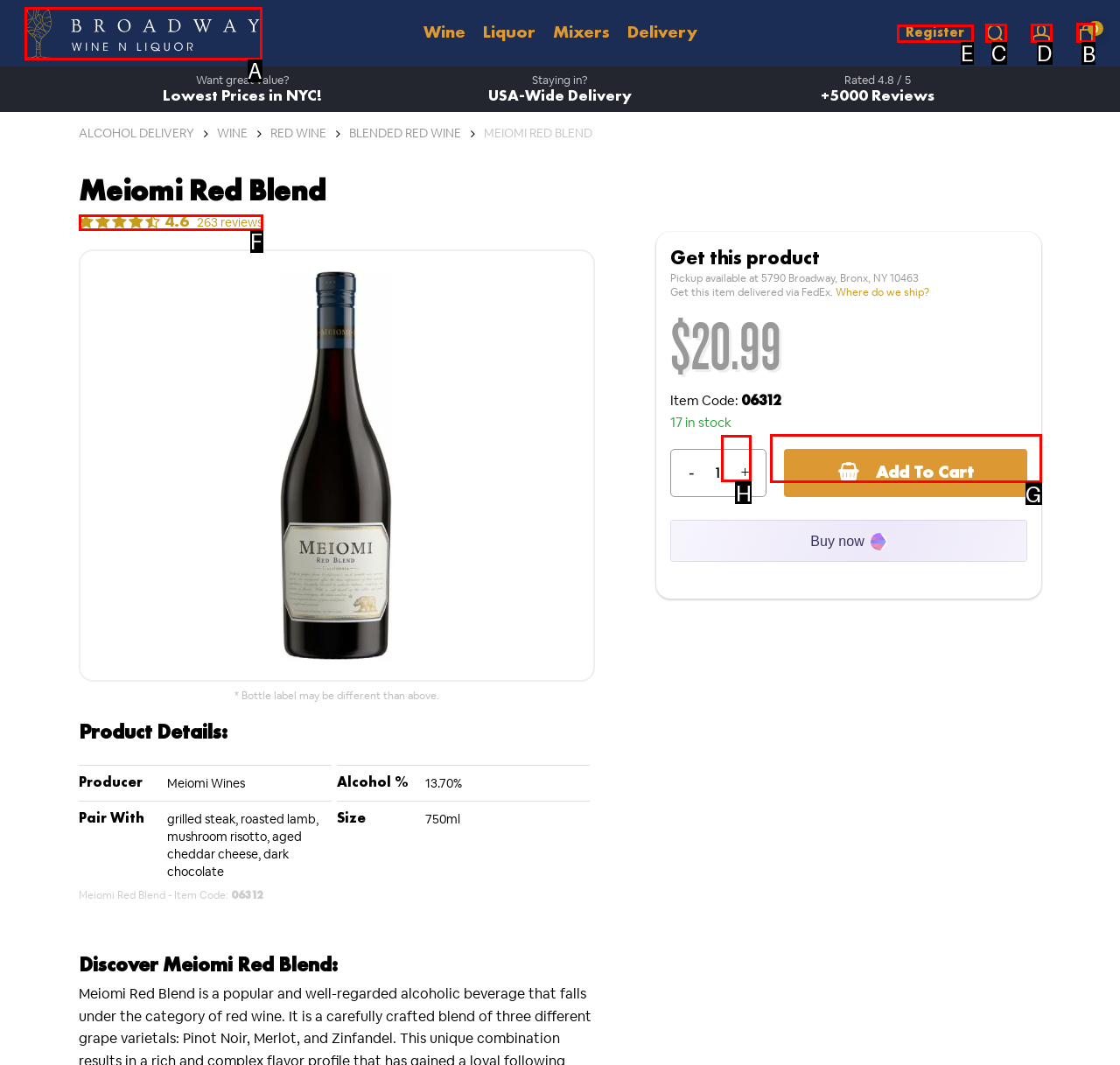Tell me which one HTML element I should click to complete the following instruction: View Cart
Answer with the option's letter from the given choices directly.

B